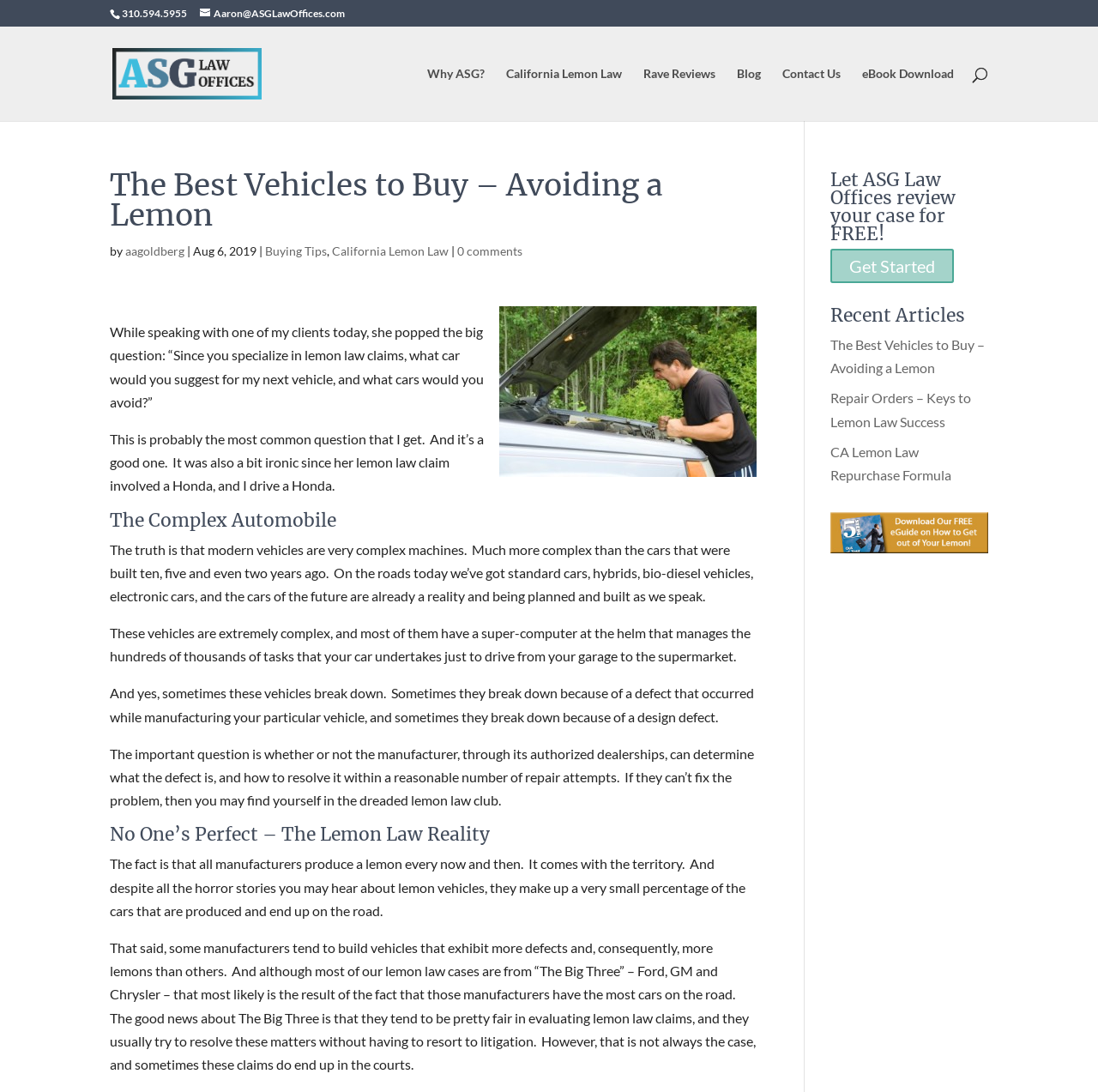Answer the question briefly using a single word or phrase: 
What is the purpose of the 'Get Started' button?

To review a case for free